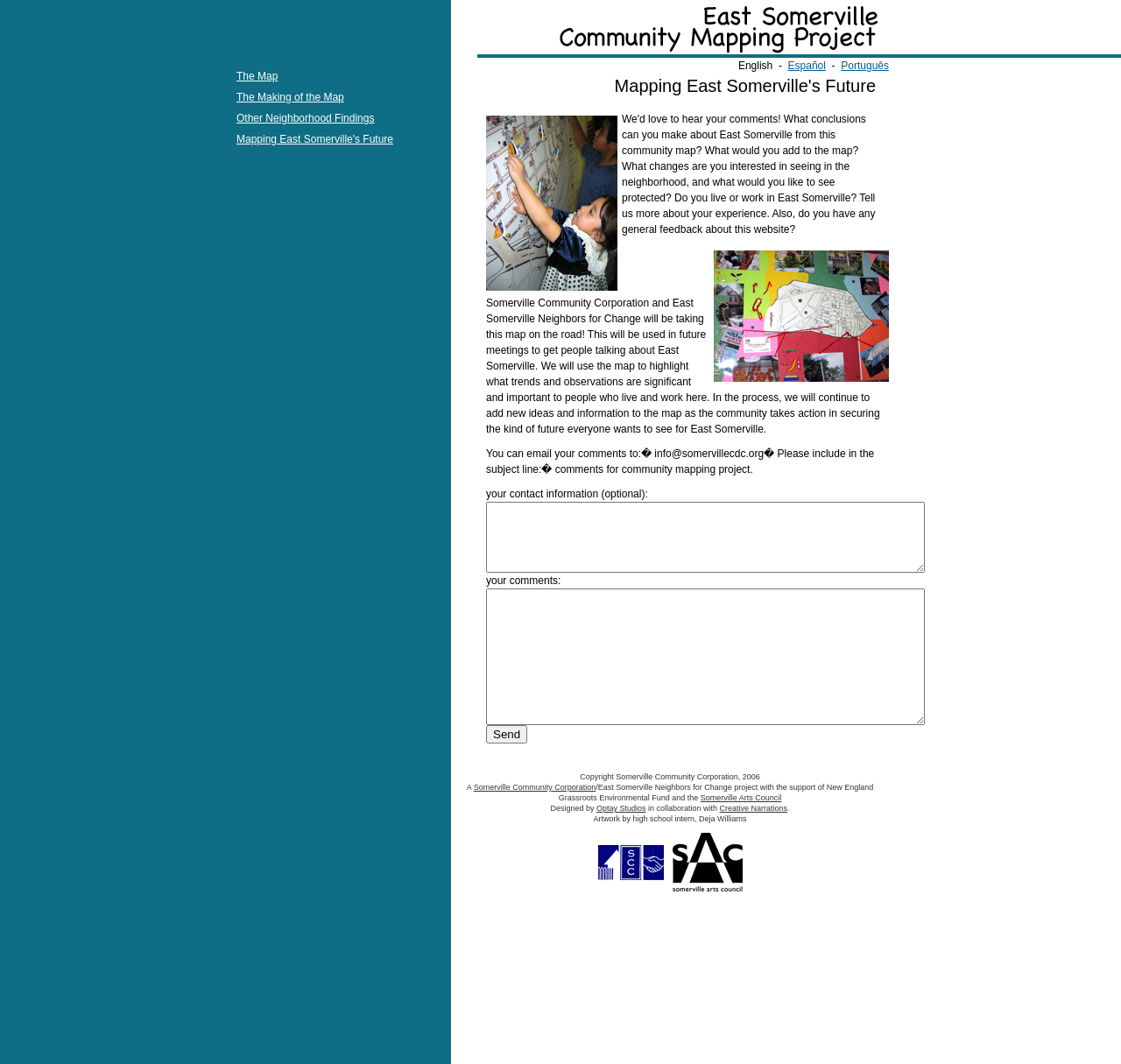Pinpoint the bounding box coordinates of the element you need to click to execute the following instruction: "Visit Somerville Community Corporation". The bounding box should be represented by four float numbers between 0 and 1, in the format [left, top, right, bottom].

[0.422, 0.736, 0.531, 0.744]